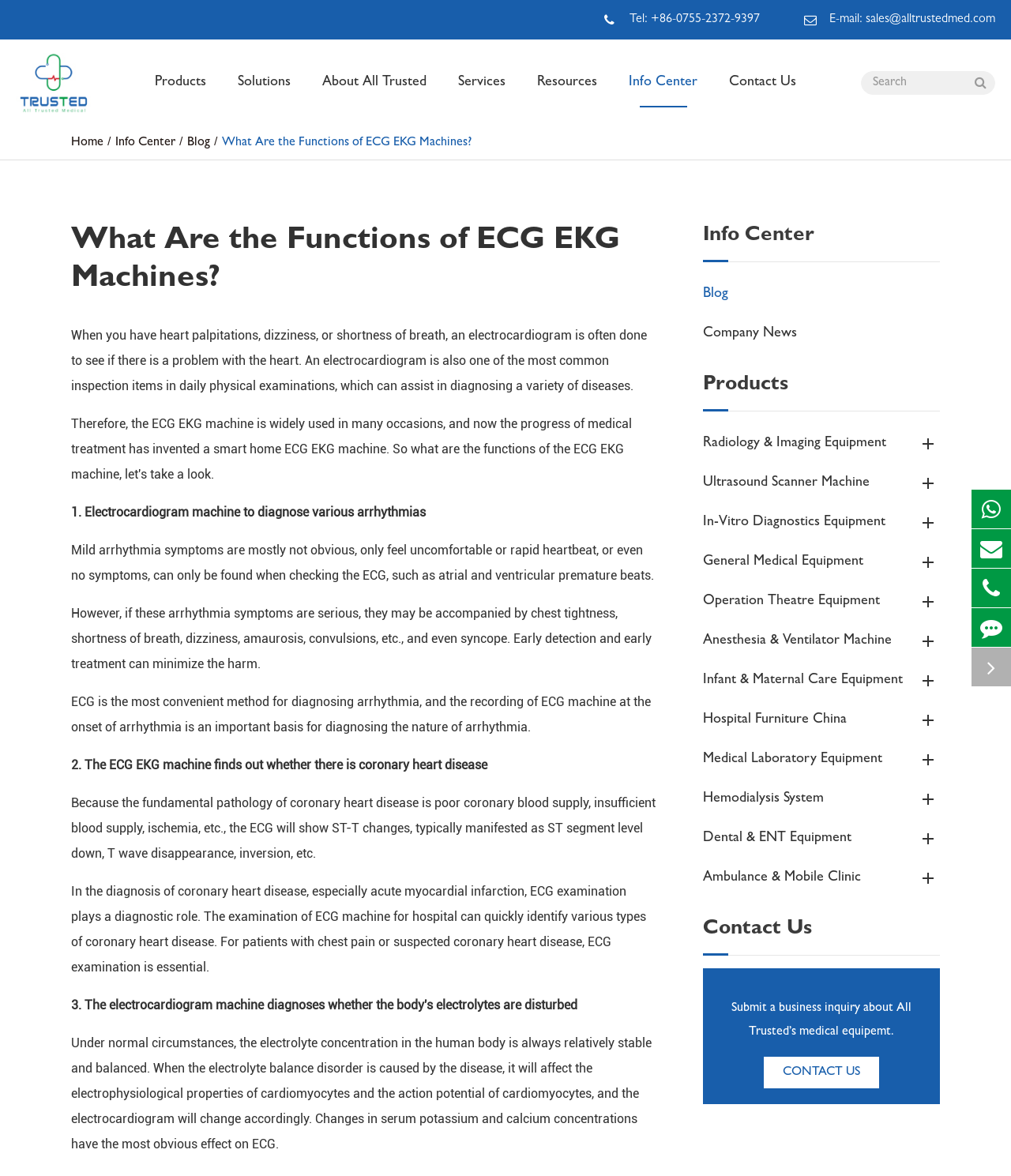Please find the bounding box coordinates of the element's region to be clicked to carry out this instruction: "Search for medical equipment".

[0.852, 0.06, 0.984, 0.081]